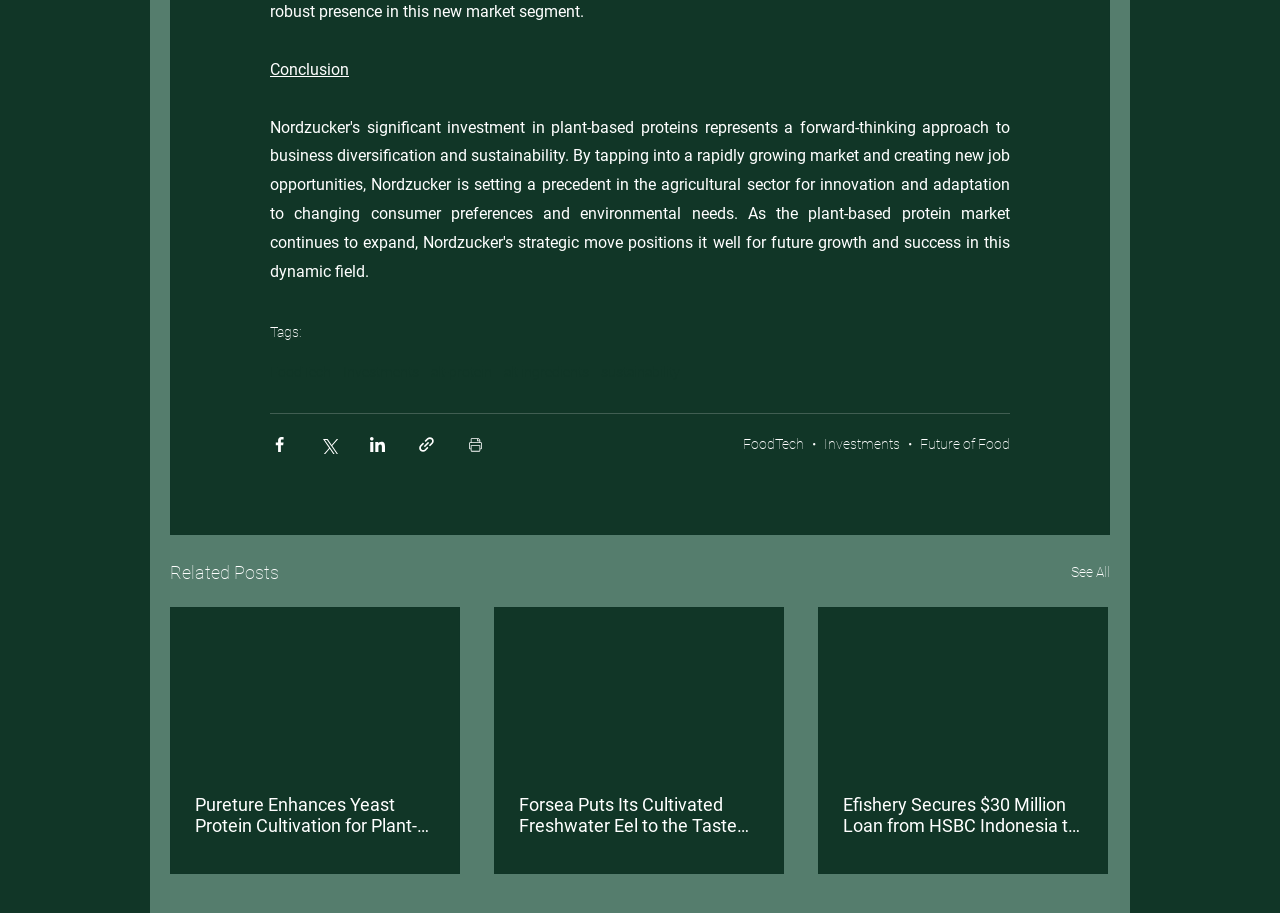Answer the question in a single word or phrase:
What is the topic of the second link?

Investments